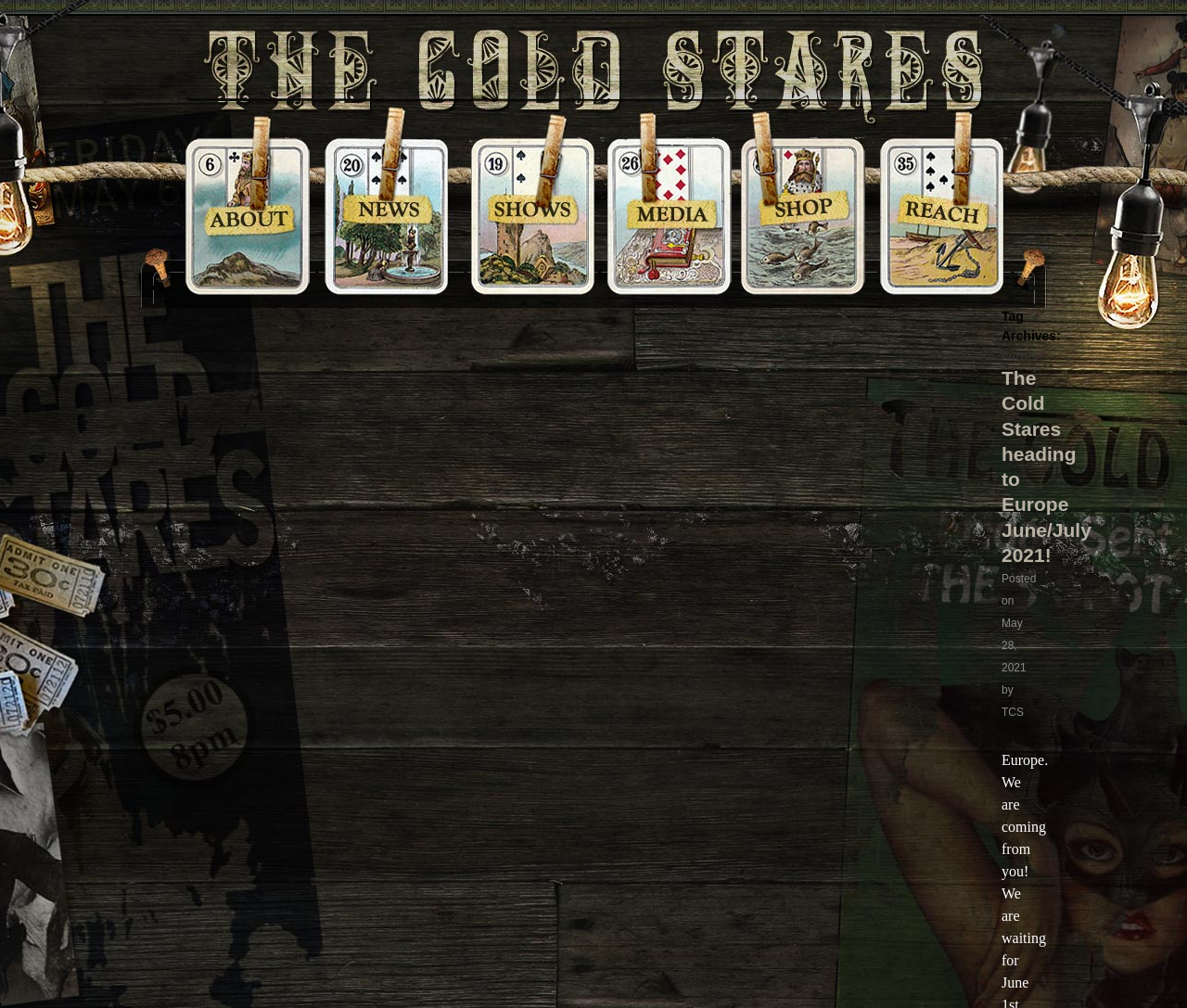Please provide a comprehensive response to the question based on the details in the image: What is the name of the band?

The name of the band can be inferred from the root element's description, which is 'The Cold Stares'. This suggests that the webpage is about a band with this name.